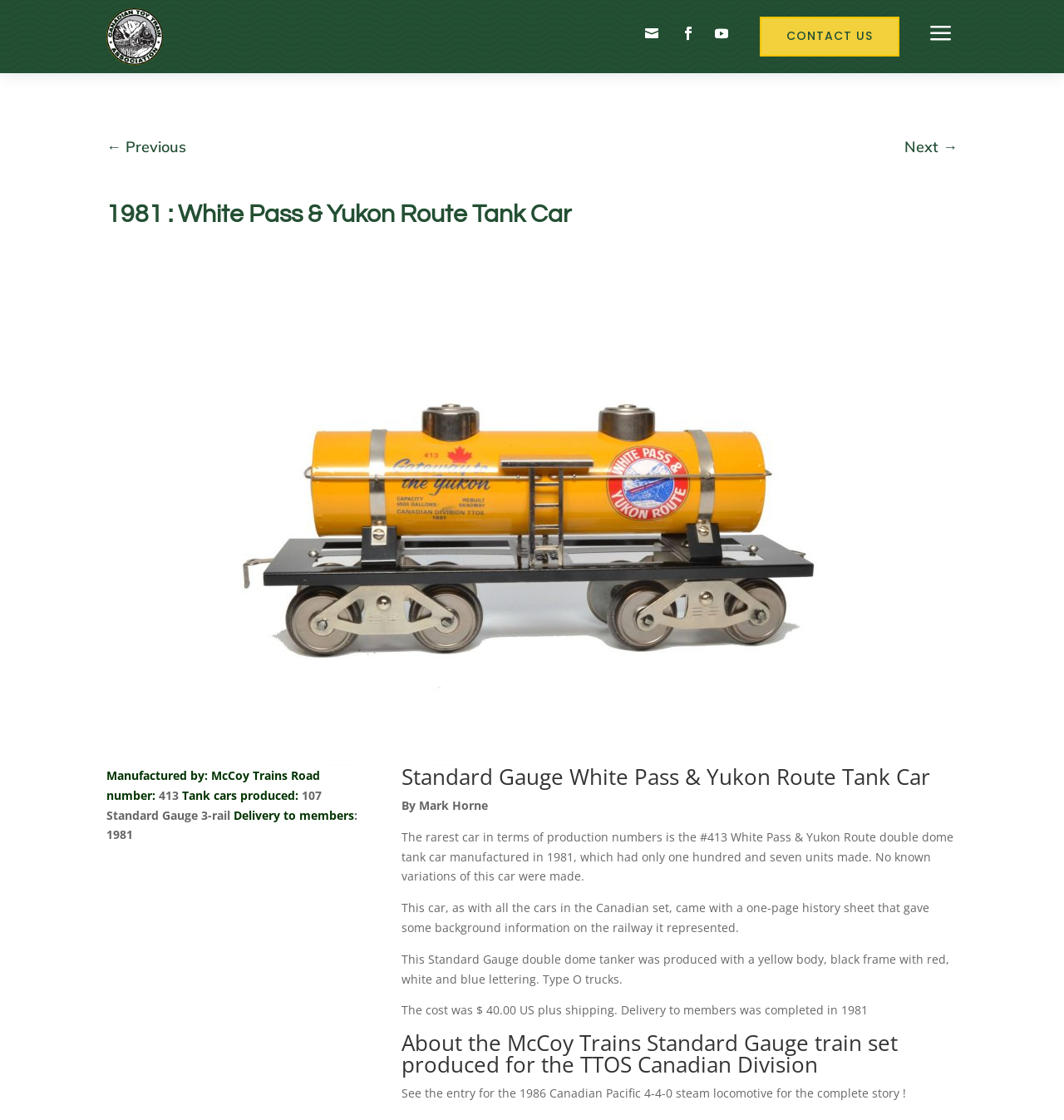Please reply to the following question using a single word or phrase: 
What is the road number of the tank car?

413